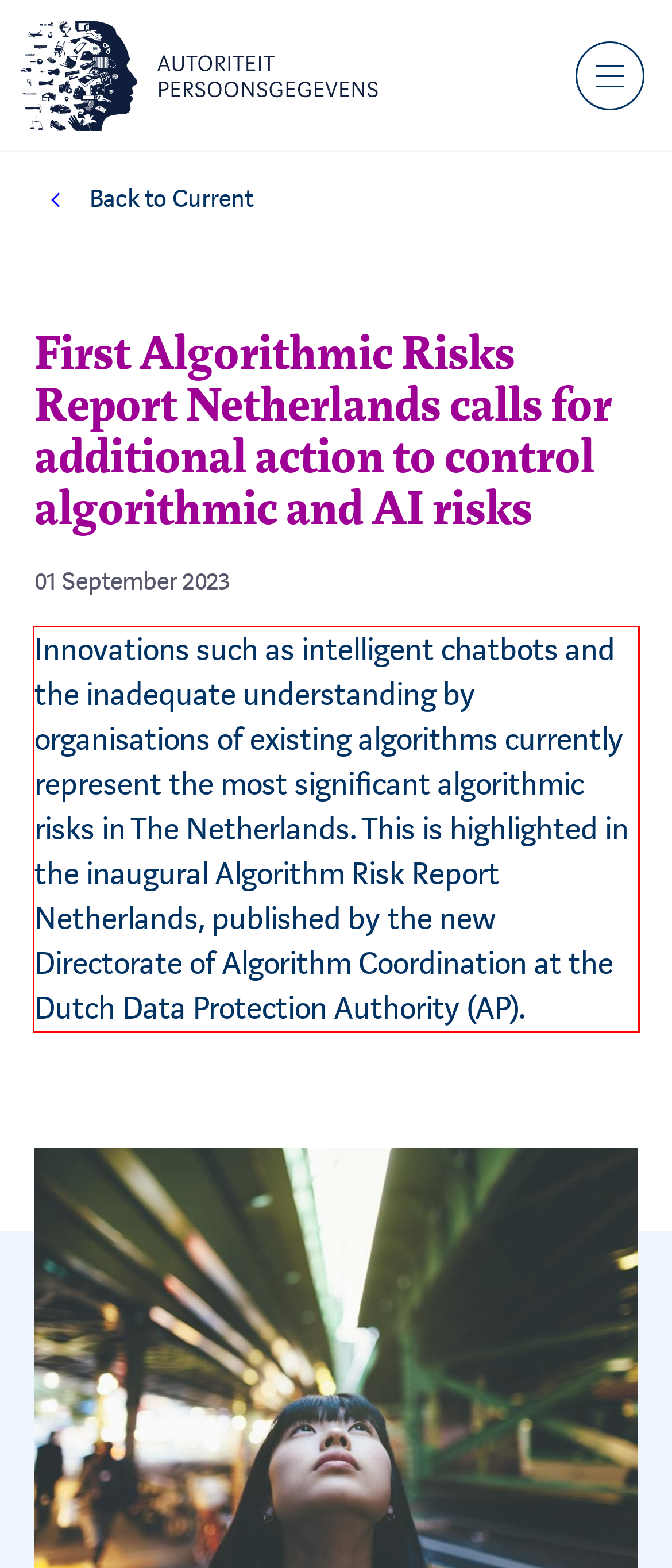You are given a webpage screenshot with a red bounding box around a UI element. Extract and generate the text inside this red bounding box.

Innovations such as intelligent chatbots and the inadequate understanding by organisations of existing algorithms currently represent the most significant algorithmic risks in The Netherlands. This is highlighted in the inaugural Algorithm Risk Report Netherlands, published by the new Directorate of Algorithm Coordination at the Dutch Data Protection Authority (AP).